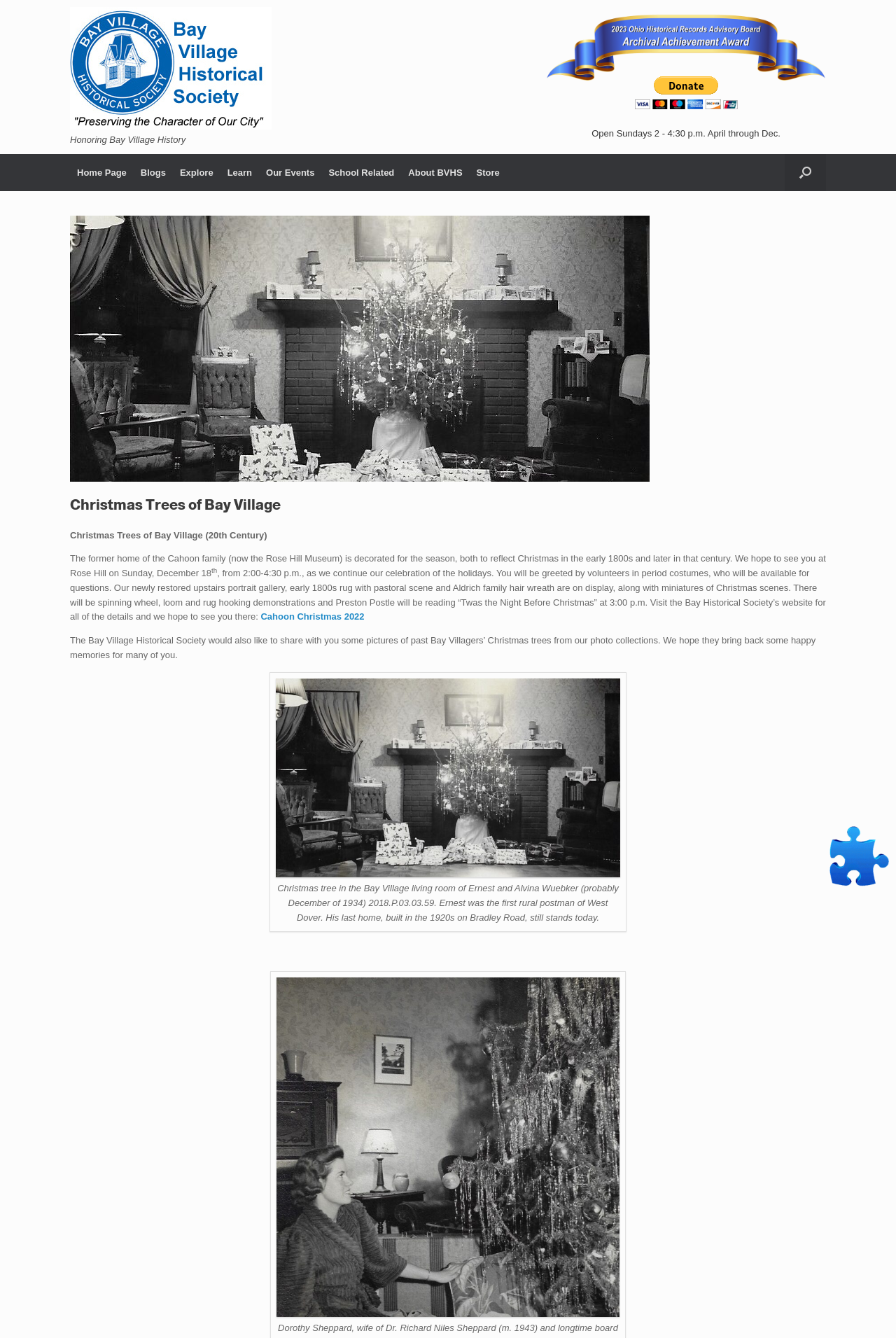Locate the bounding box coordinates of the clickable area to execute the instruction: "View the image of Christmas tree in the Bay Village living room". Provide the coordinates as four float numbers between 0 and 1, represented as [left, top, right, bottom].

[0.308, 0.507, 0.692, 0.655]